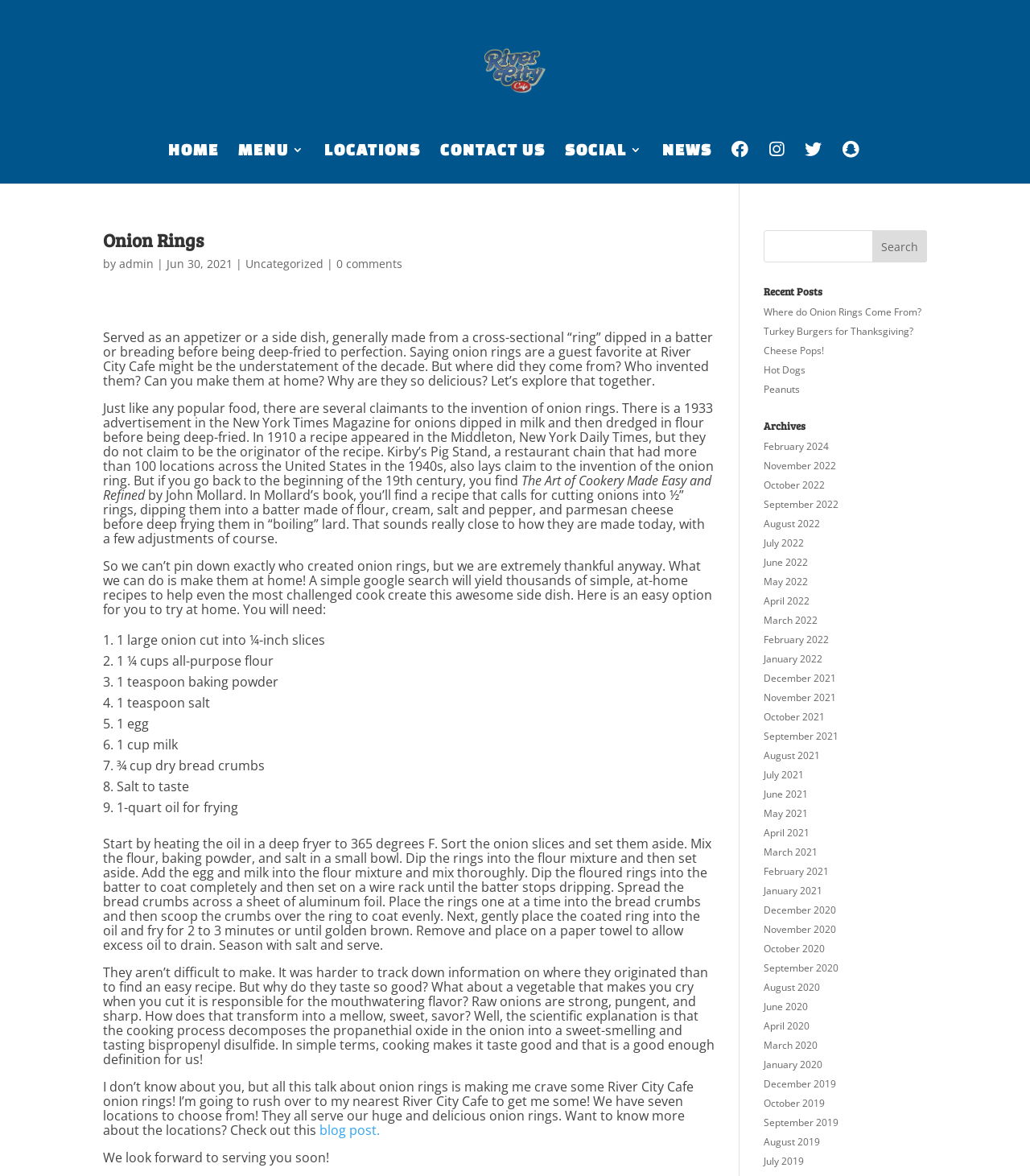Find the bounding box coordinates of the element to click in order to complete the given instruction: "Read the Onion Rings blog post."

[0.1, 0.196, 0.694, 0.218]